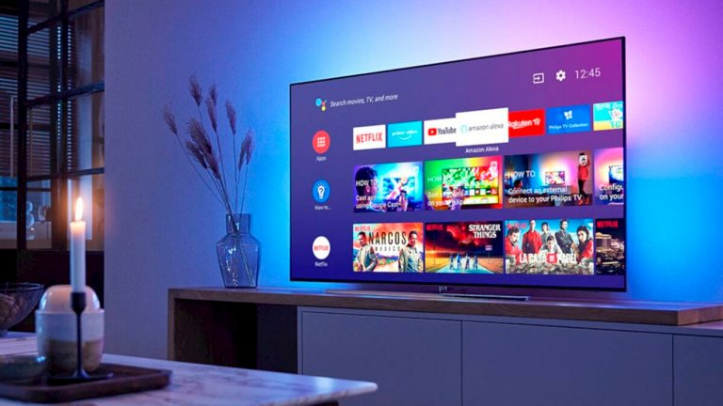Thoroughly describe the content and context of the image.

The image features a modern Android TV prominently displayed against a stylish backdrop. The screen showcases a vibrant and user-friendly interface, highlighting popular streaming platforms such as Netflix, YouTube, and Amazon Prime Video, inviting viewers to explore a variety of entertainment options. The sleek television is set on a contemporary media console, illuminated by a calming ambient light that enhances the cozy atmosphere of the room. A decorative vase with dried flowers and a candle on the table adds a touch of elegance, contributing to the modern aesthetic. This setting emphasizes the increasing integration of technology in home entertainment, while also hinting at the potential pitfalls, such as malware risks, associated with certain Android TV models available on the market.